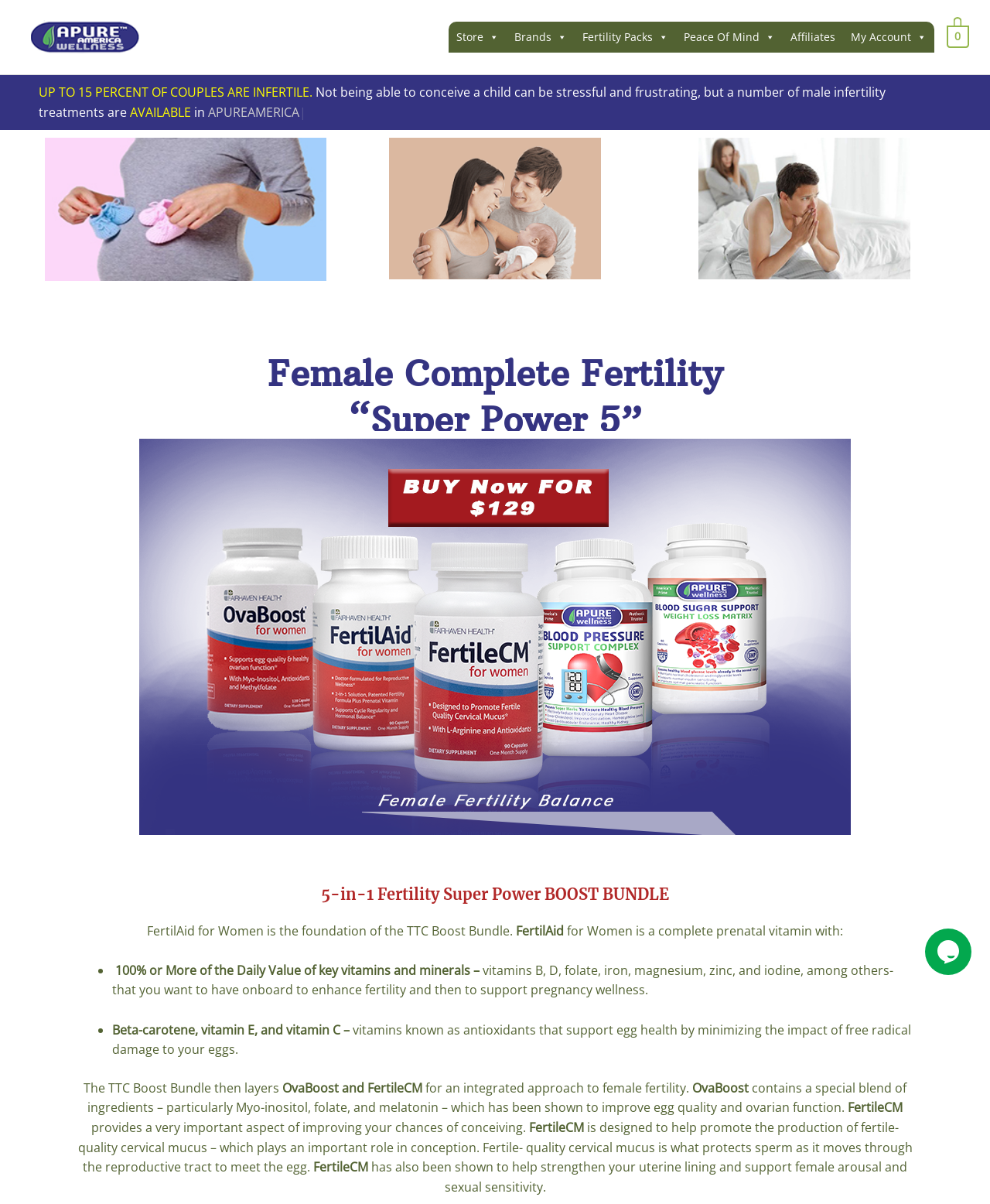Please mark the clickable region by giving the bounding box coordinates needed to complete this instruction: "Click on the '5 packs' link".

[0.141, 0.364, 0.859, 0.693]